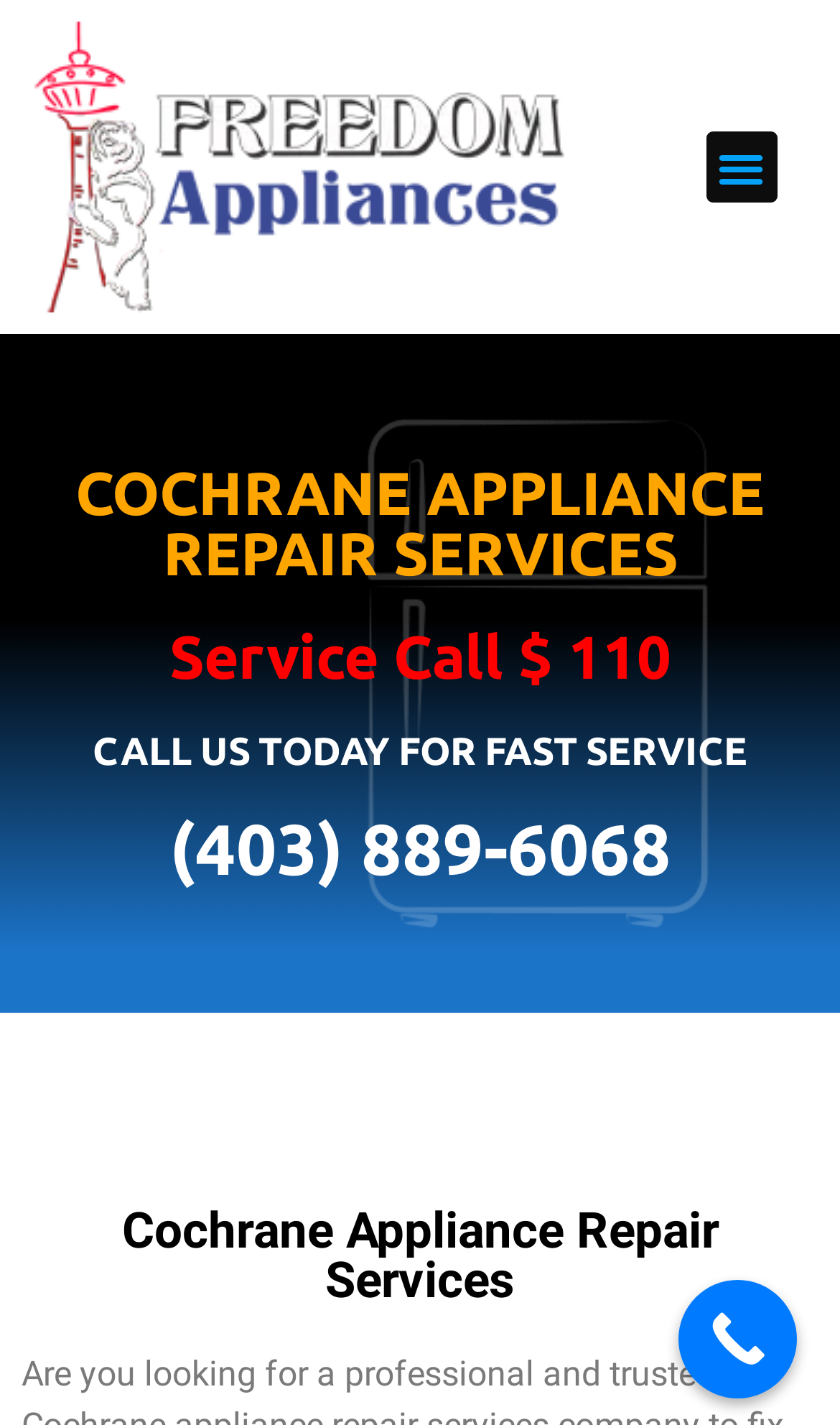What is the purpose of the 'Call Now Button'?
Refer to the image and offer an in-depth and detailed answer to the question.

I found the 'Call Now Button' by looking at the link elements on the webpage, specifically the one that says 'Call Now Button'. The location of this button near the bottom of the page and its prominent display suggest that it is a key call-to-action for users to contact the service. The text 'Call Now' further suggests that the purpose of this button is to allow users to call for service.